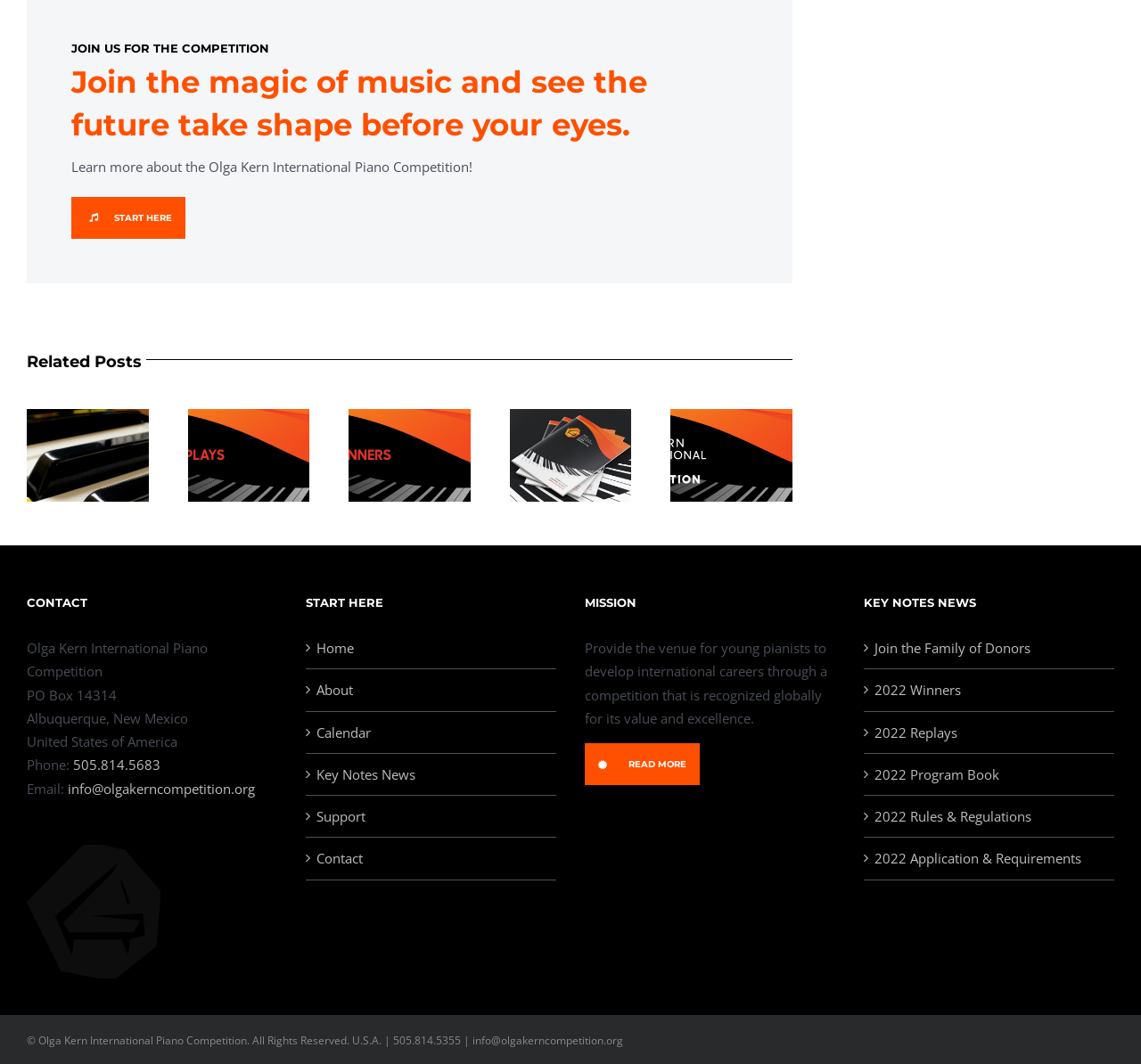Determine the bounding box of the UI element mentioned here: "2022 Winners". The coordinates must be in the format [left, top, right, bottom] with values ranging from 0 to 1.

[0.766, 0.638, 0.969, 0.66]